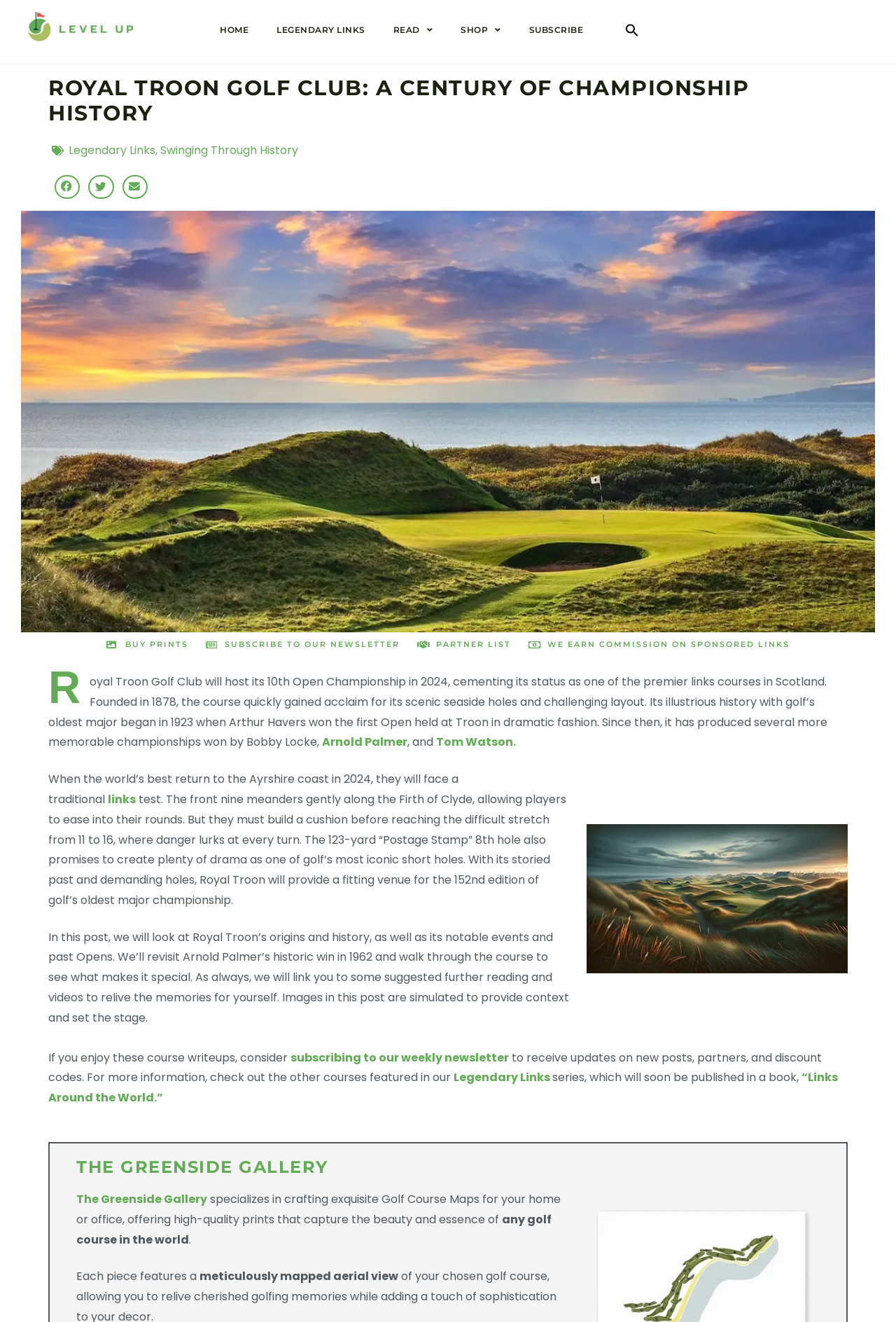Please identify the bounding box coordinates of the element I need to click to follow this instruction: "Share on Facebook".

[0.061, 0.132, 0.089, 0.151]